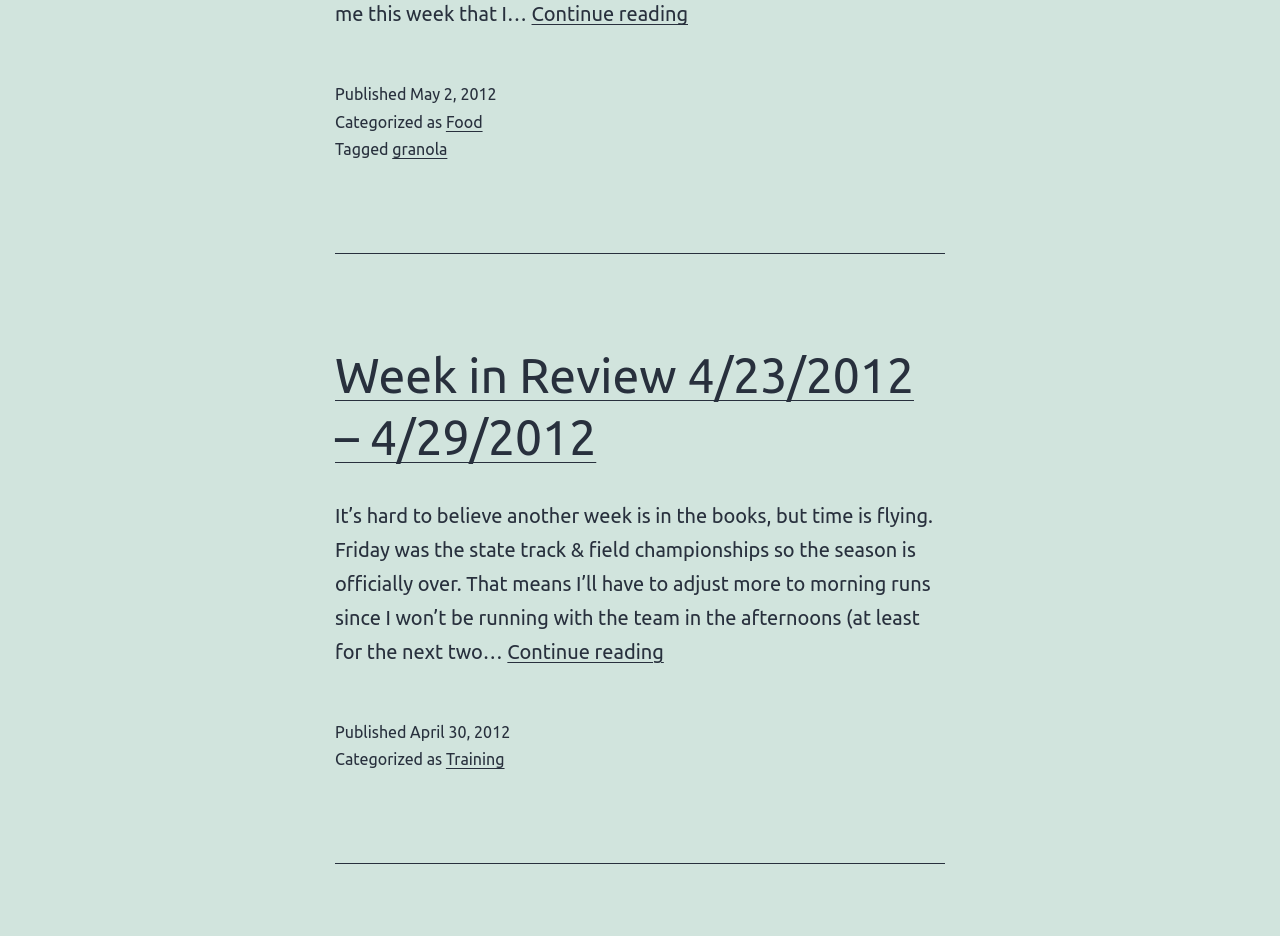Given the webpage screenshot and the description, determine the bounding box coordinates (top-left x, top-left y, bottom-right x, bottom-right y) that define the location of the UI element matching this description: Food

[0.348, 0.12, 0.377, 0.14]